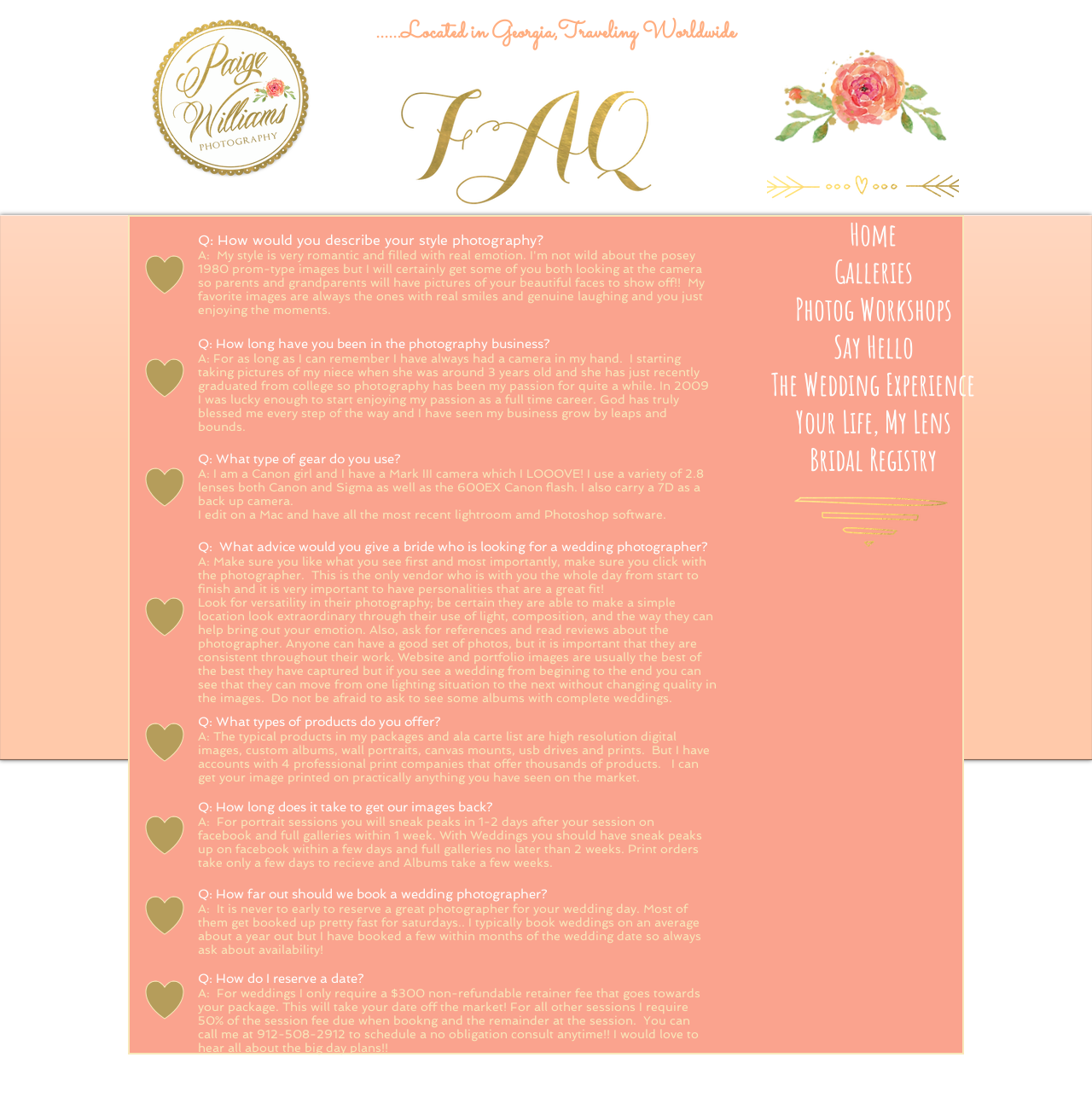Provide the bounding box coordinates in the format (top-left x, top-left y, bottom-right x, bottom-right y). All values are floating point numbers between 0 and 1. Determine the bounding box coordinate of the UI element described as: clientcare@verani.com

None